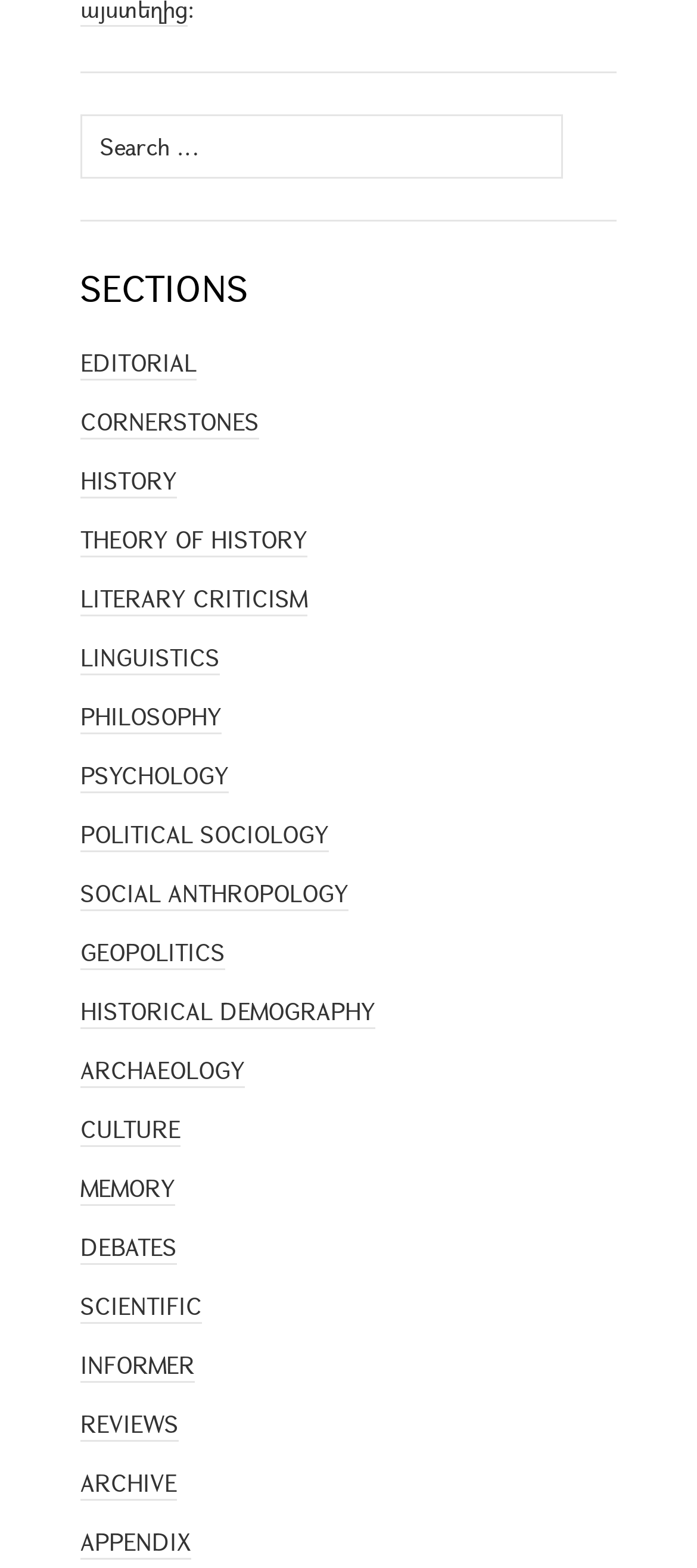Identify the bounding box coordinates for the region of the element that should be clicked to carry out the instruction: "Explore LITERARY CRITICISM". The bounding box coordinates should be four float numbers between 0 and 1, i.e., [left, top, right, bottom].

[0.115, 0.371, 0.441, 0.393]